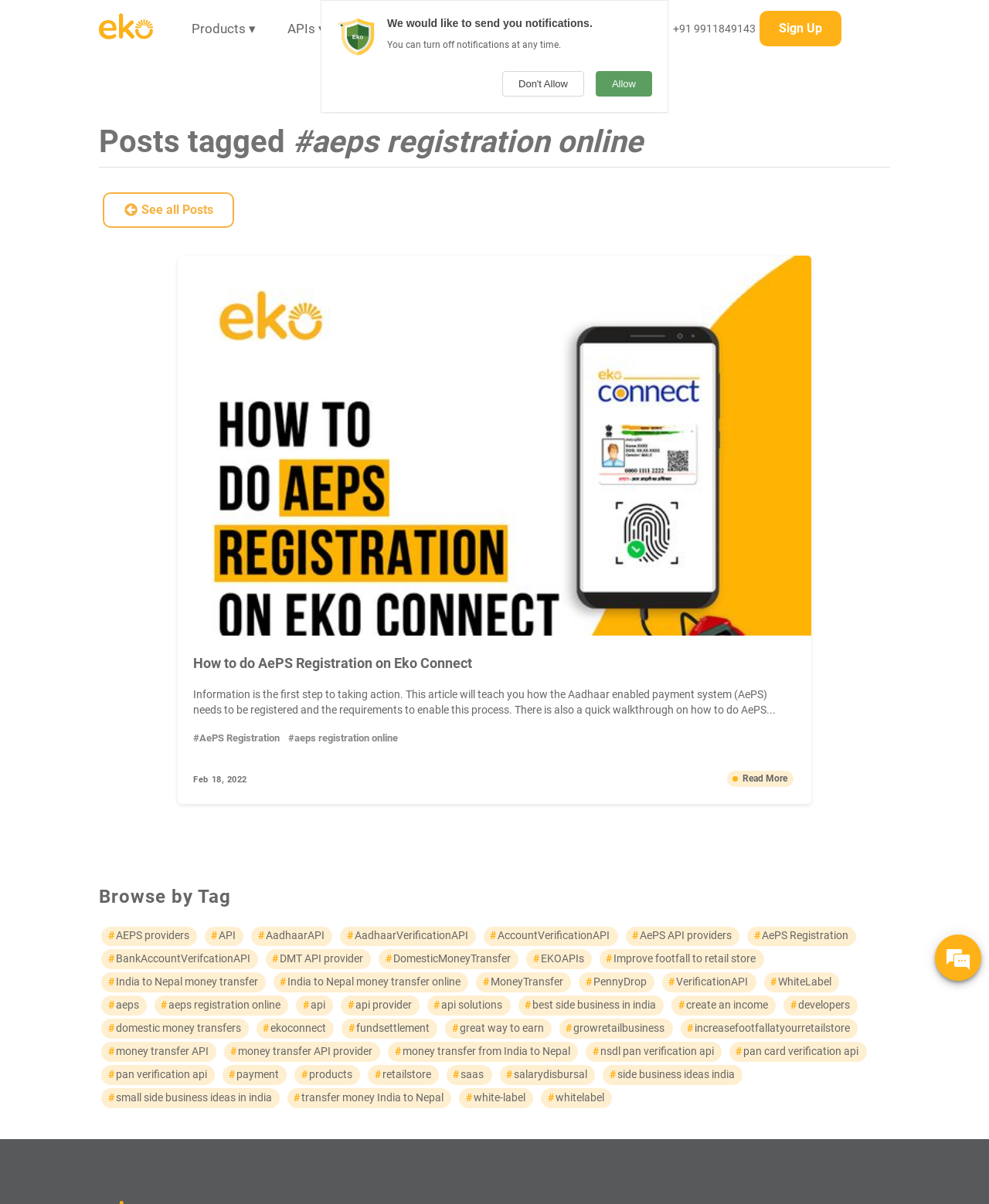Identify the bounding box coordinates of the region that should be clicked to execute the following instruction: "Click on 'Sign Up'".

[0.768, 0.009, 0.851, 0.039]